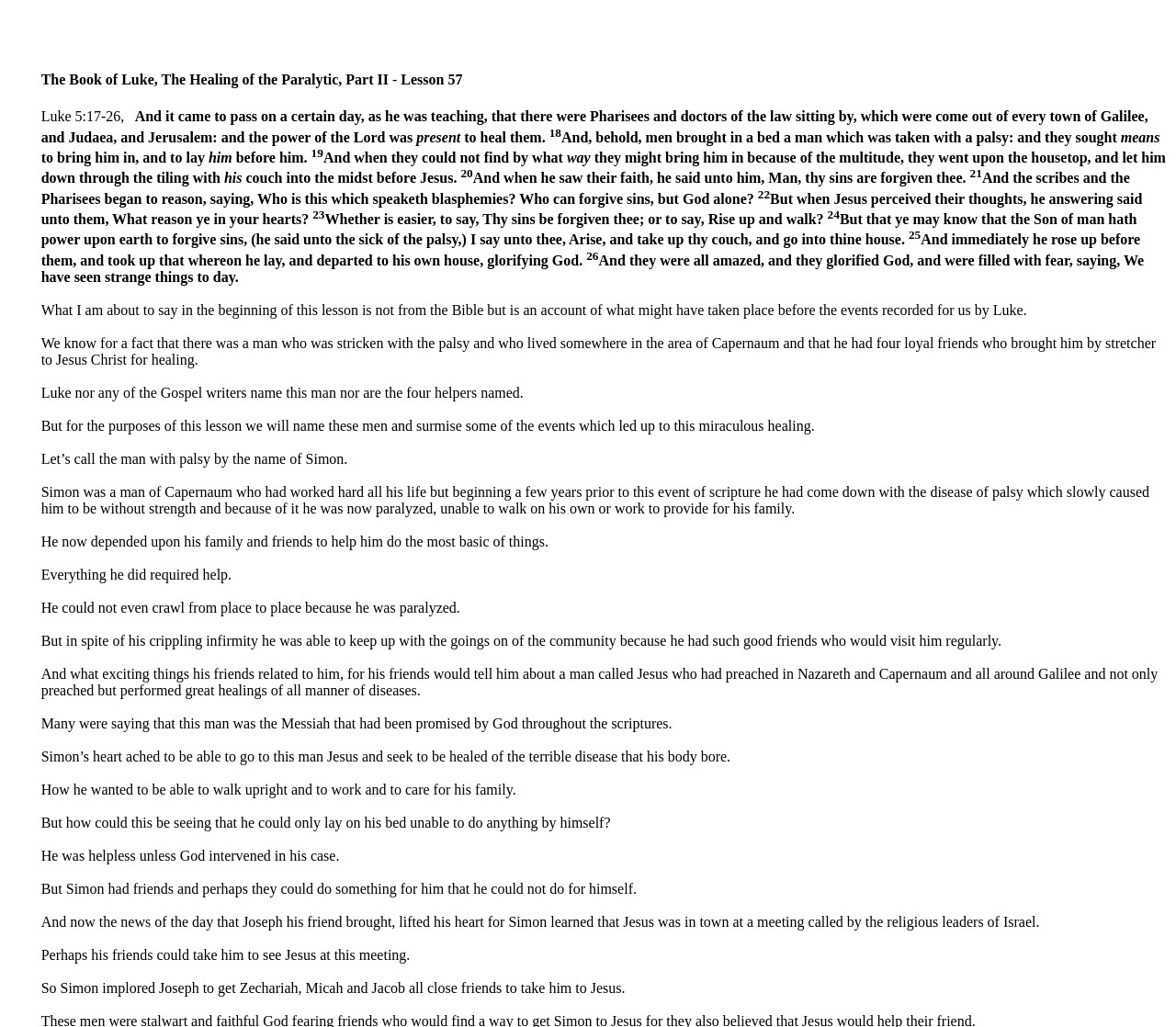Give a short answer using one word or phrase for the question:
Who are Simon's friends?

Joseph, Zechariah, Micah, and Jacob